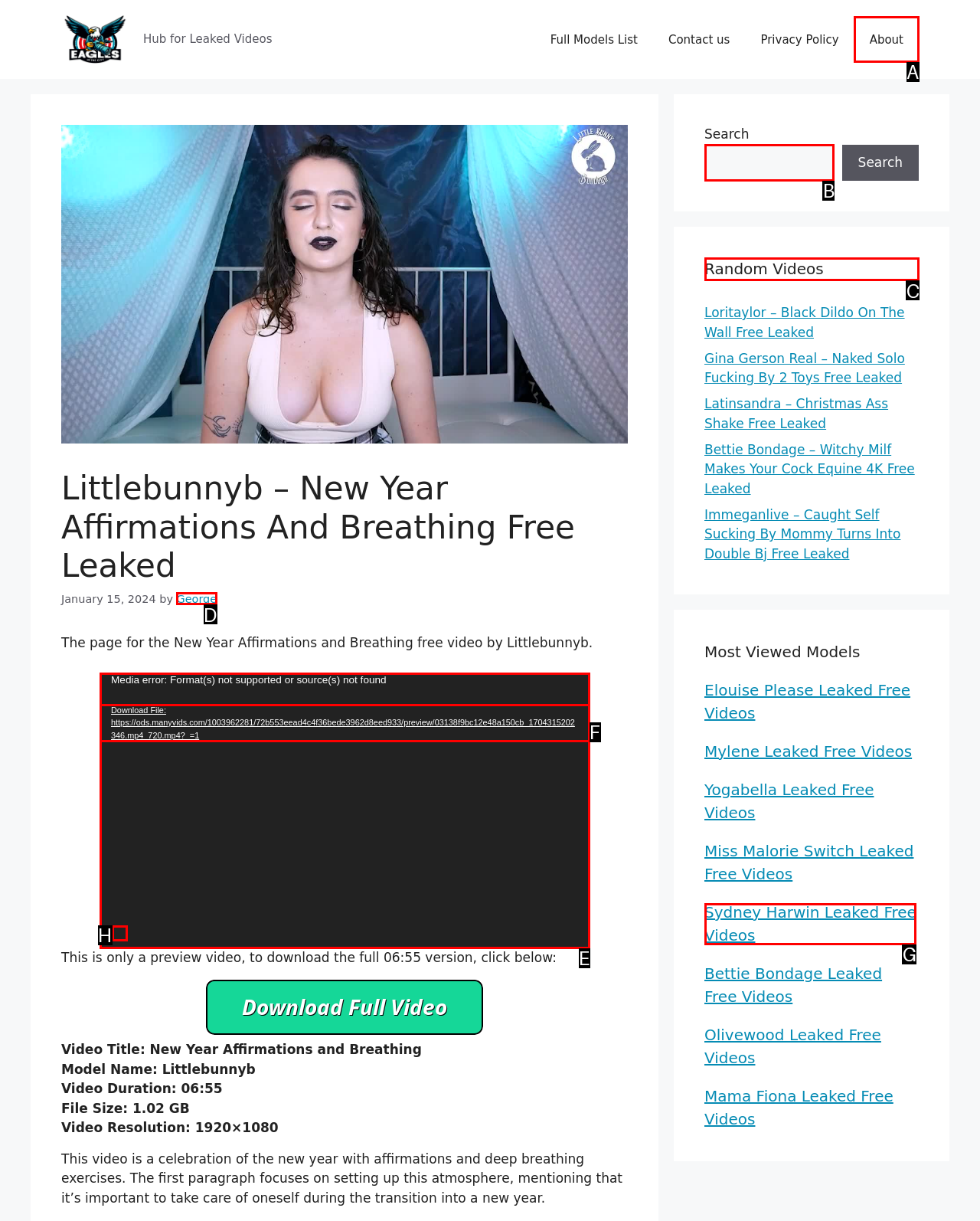Find the option you need to click to complete the following instruction: View the 'Random Videos' section
Answer with the corresponding letter from the choices given directly.

C